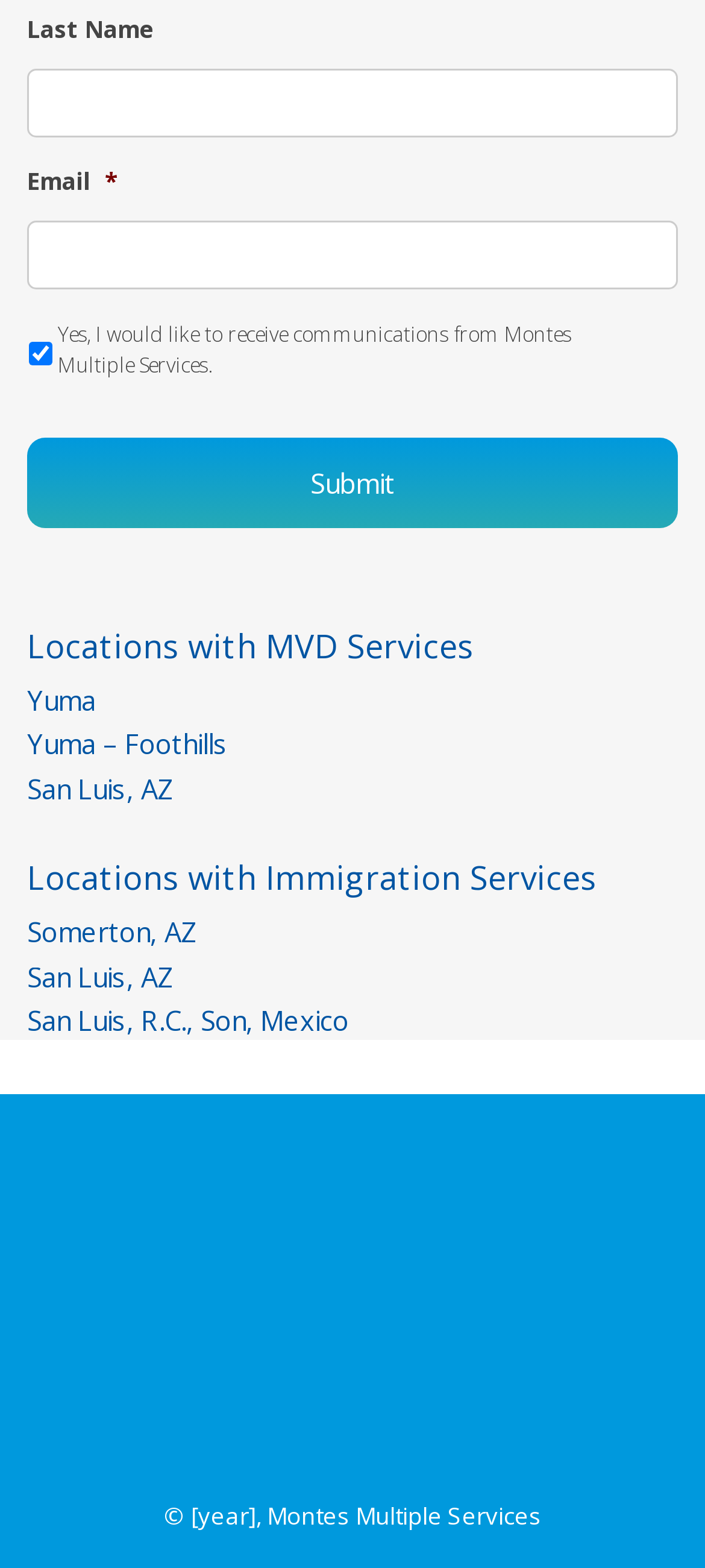Please determine the bounding box of the UI element that matches this description: San Luis, R.C., Son, Mexico. The coordinates should be given as (top-left x, top-left y, bottom-right x, bottom-right y), with all values between 0 and 1.

[0.038, 0.639, 0.495, 0.662]